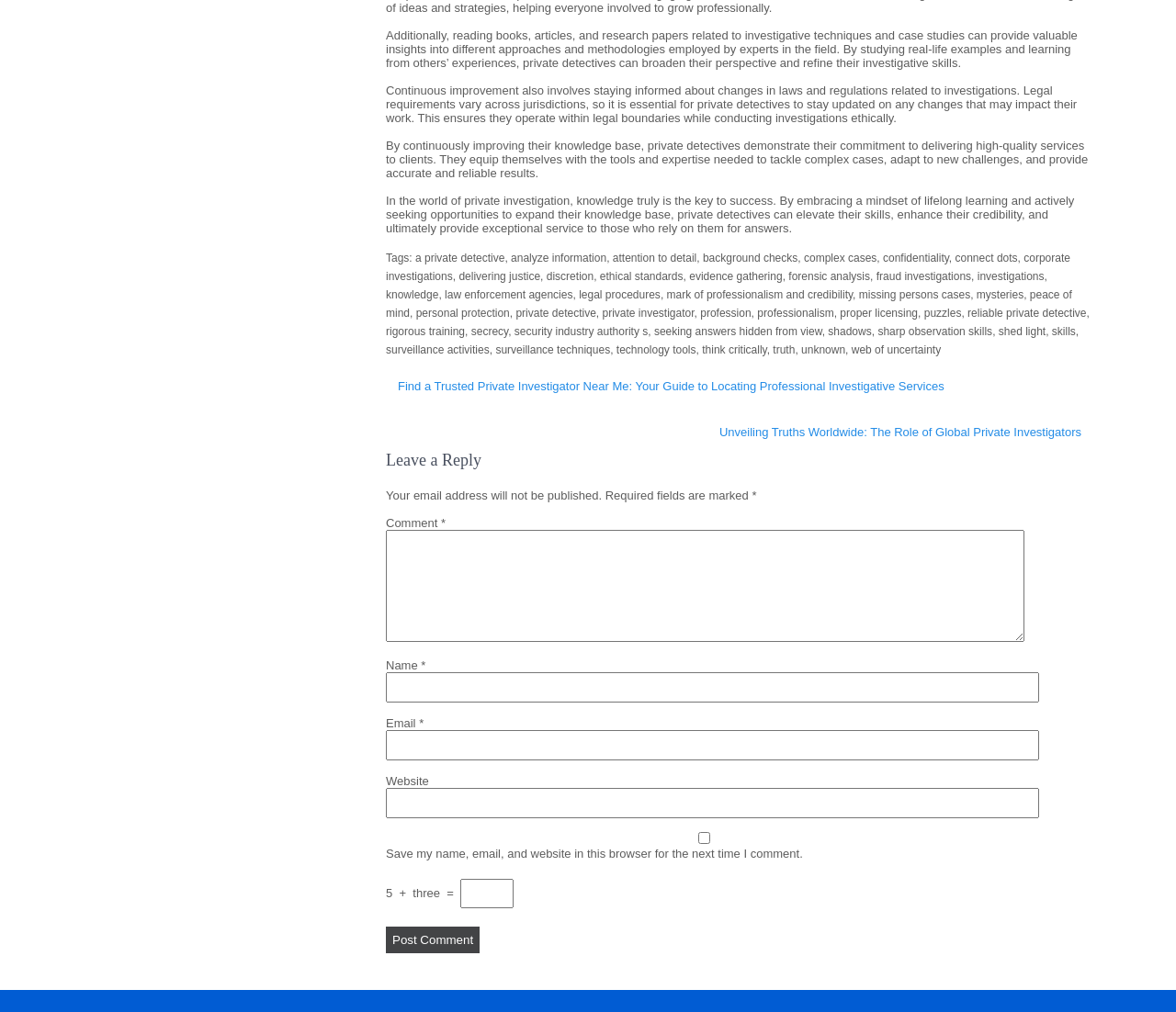Provide the bounding box coordinates of the UI element this sentence describes: "professionalism".

[0.644, 0.303, 0.709, 0.316]